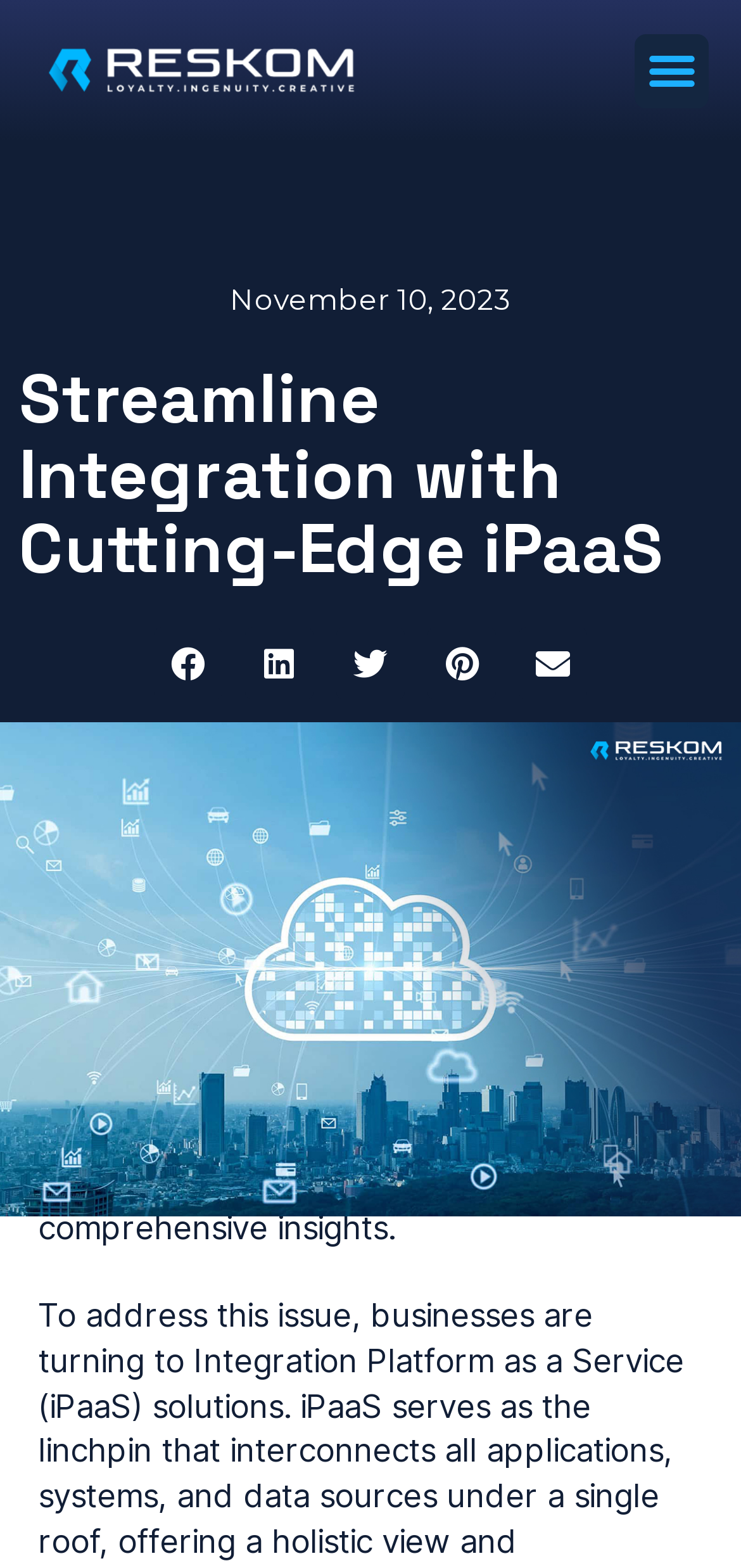What is the date mentioned on the webpage?
We need a detailed and meticulous answer to the question.

I found the date by looking at the link element with the text 'November 10, 2023' which is located at the coordinates [0.31, 0.175, 0.69, 0.208].